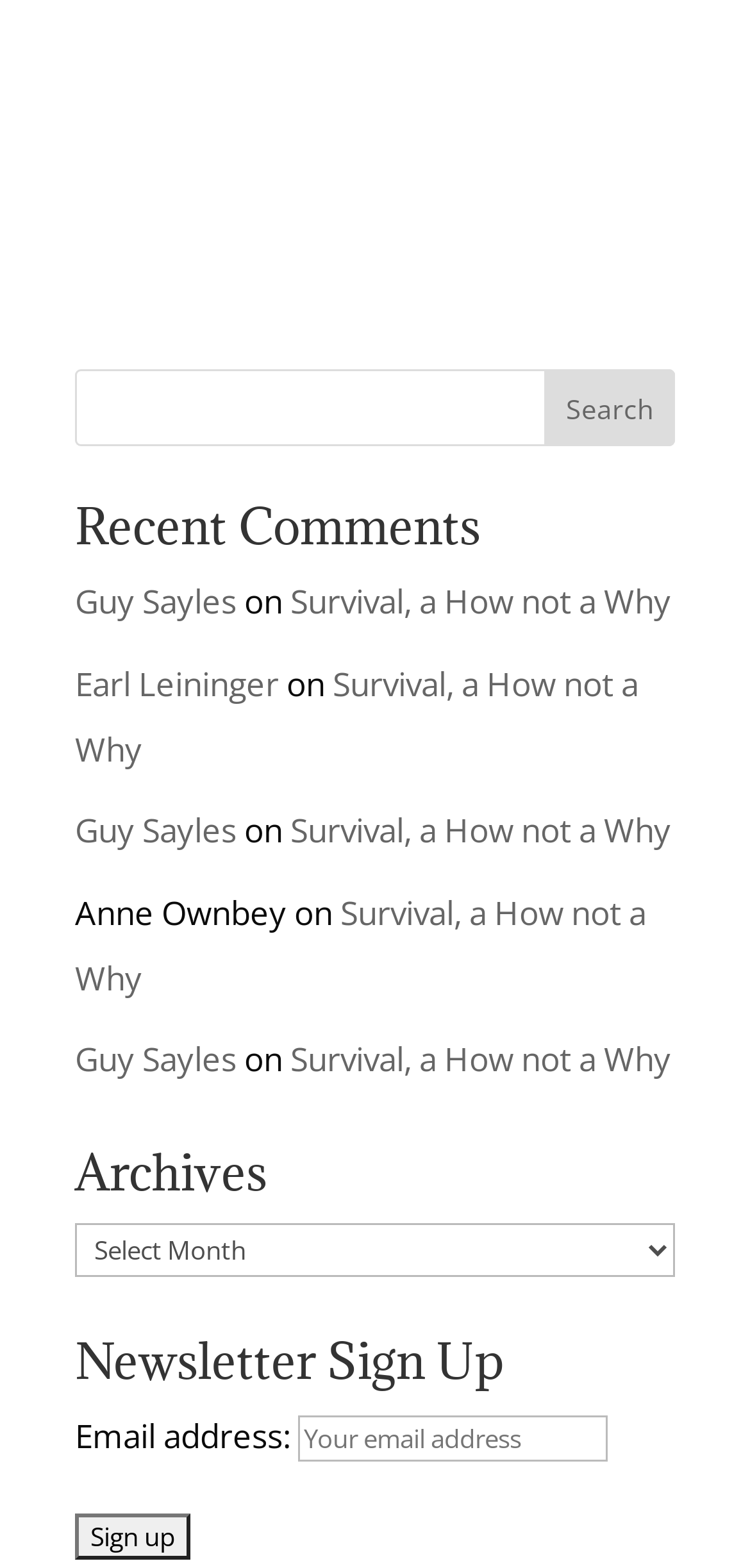What is the purpose of the search bar?
Please provide a comprehensive answer based on the visual information in the image.

The search bar is located at the top of the webpage, accompanied by a 'Search' button. Its purpose is to allow users to search for specific comments on the webpage.